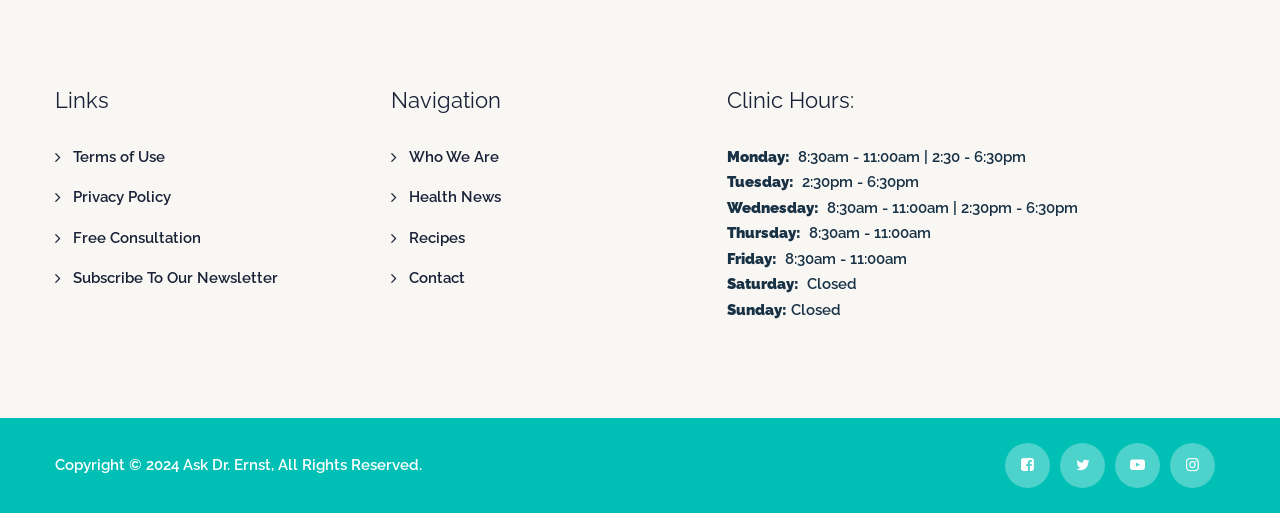What are the clinic hours on Monday?
Respond to the question with a single word or phrase according to the image.

8:30am - 11:00am | 2:30 - 6:30pm